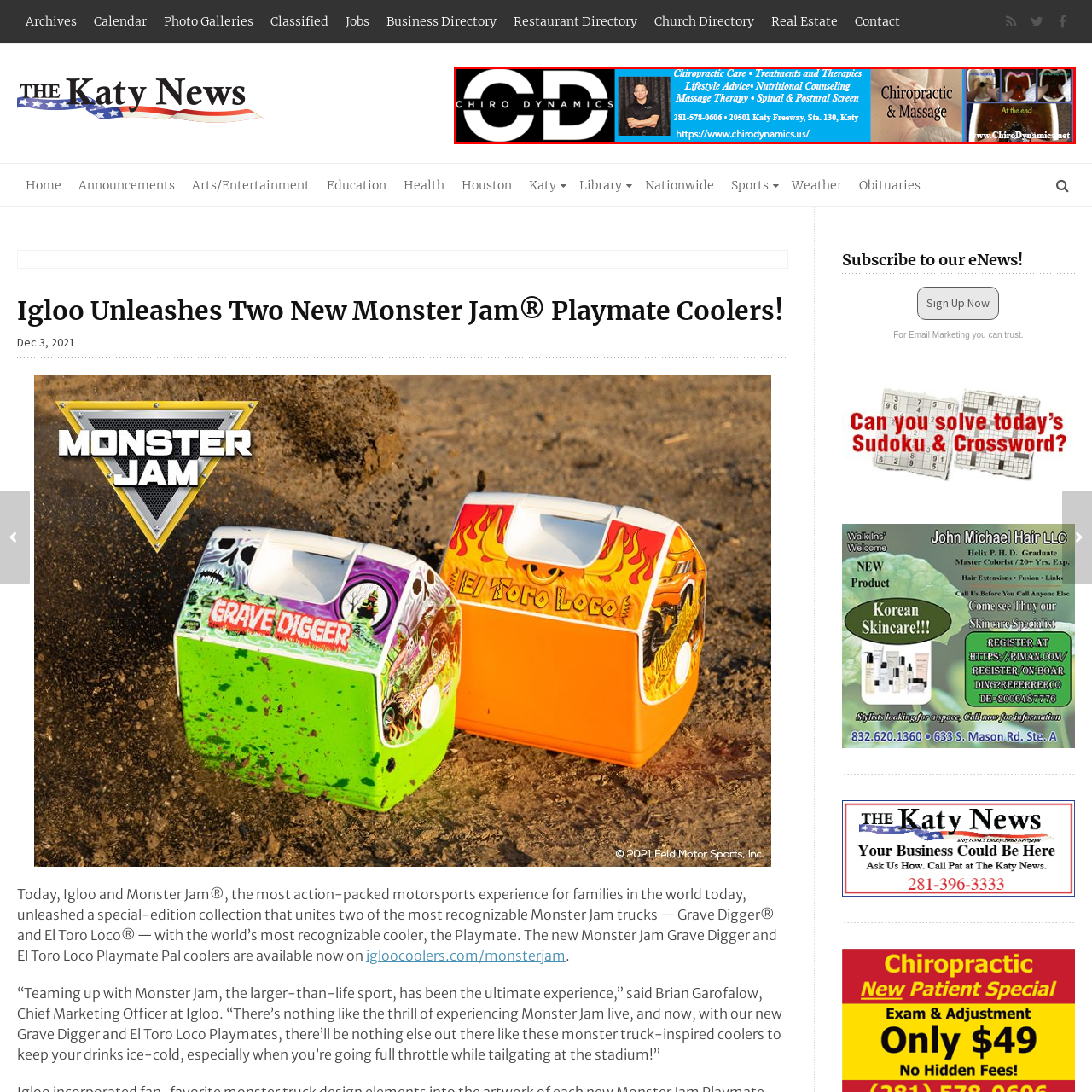What type of screenings are offered by Chiro Dynamics?
Observe the image inside the red bounding box and answer the question using only one word or a short phrase.

Spinal and postural screenings